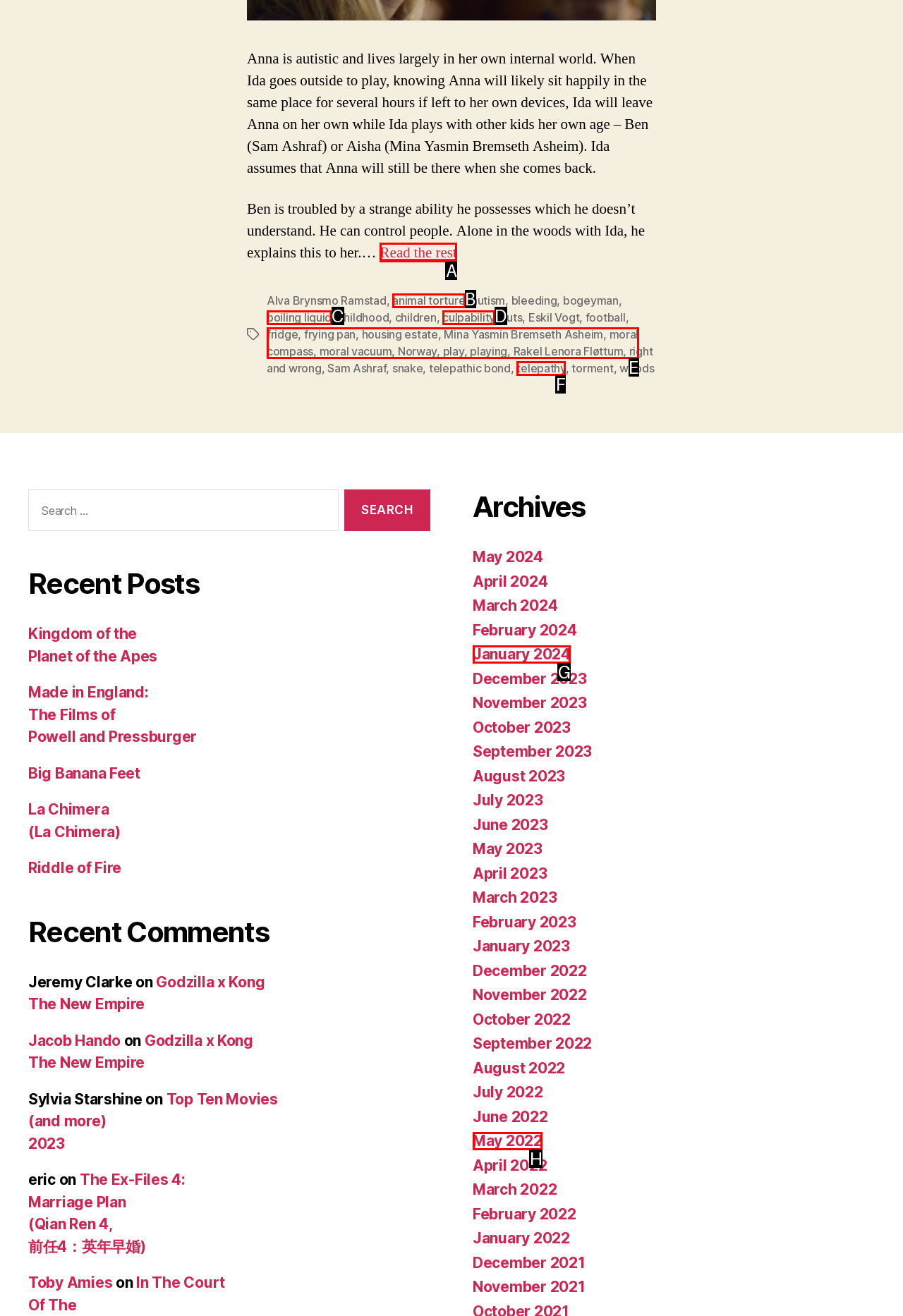Identify the HTML element that best matches the description: boiling liquid. Provide your answer by selecting the corresponding letter from the given options.

C